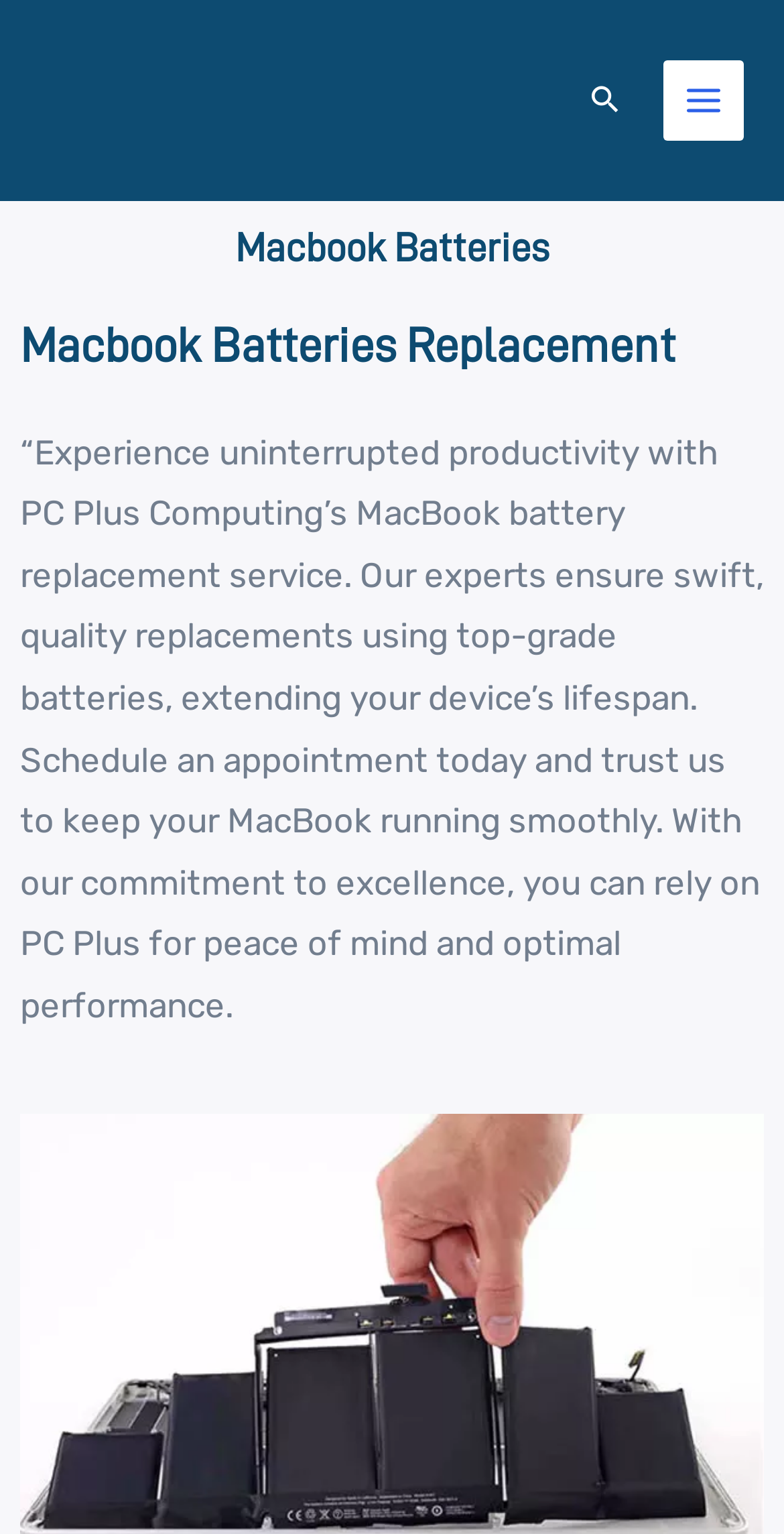Identify the bounding box for the element characterized by the following description: "Main Menu".

[0.846, 0.039, 0.949, 0.092]